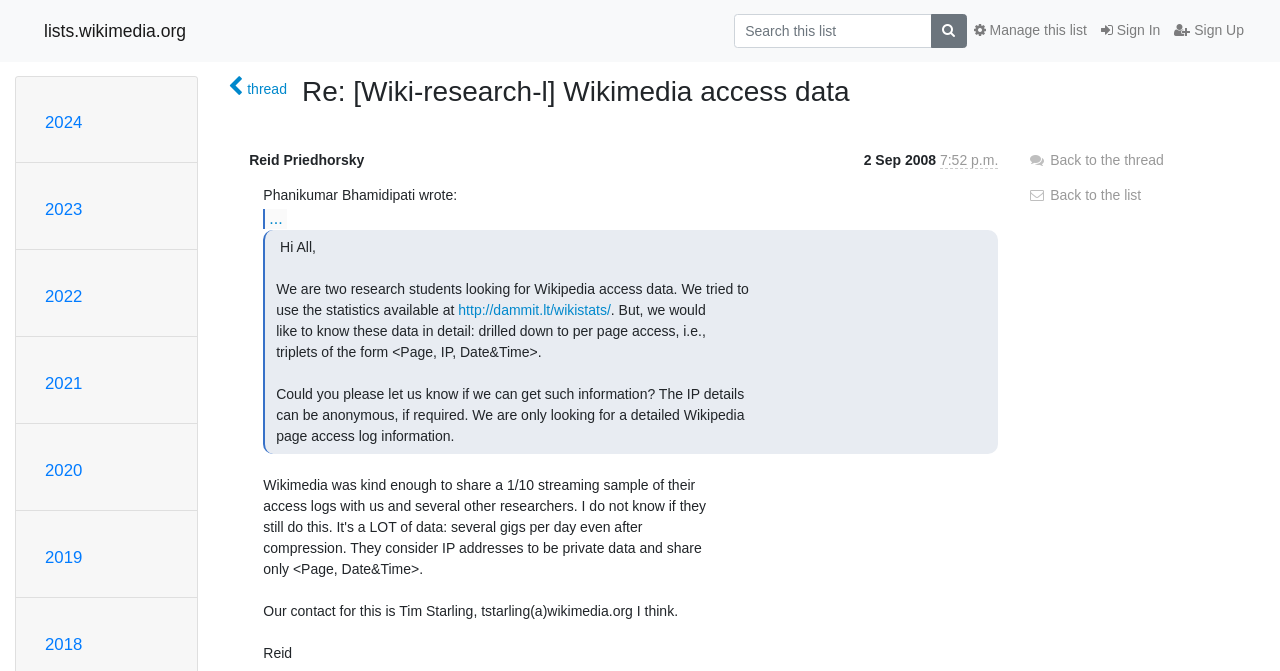Can you specify the bounding box coordinates of the area that needs to be clicked to fulfill the following instruction: "View thread"?

[0.178, 0.116, 0.224, 0.148]